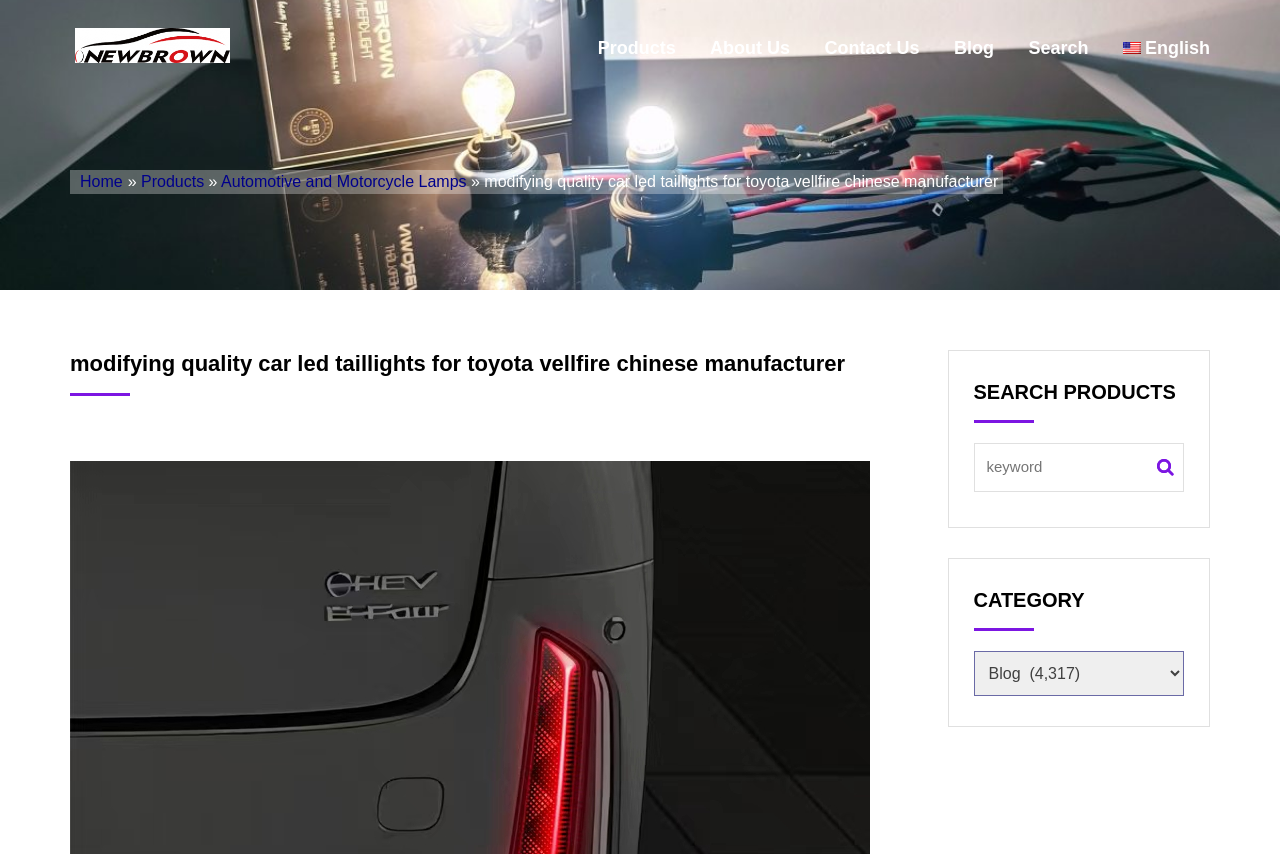Pinpoint the bounding box coordinates of the clickable area needed to execute the instruction: "search for products". The coordinates should be specified as four float numbers between 0 and 1, i.e., [left, top, right, bottom].

[0.761, 0.519, 0.925, 0.576]